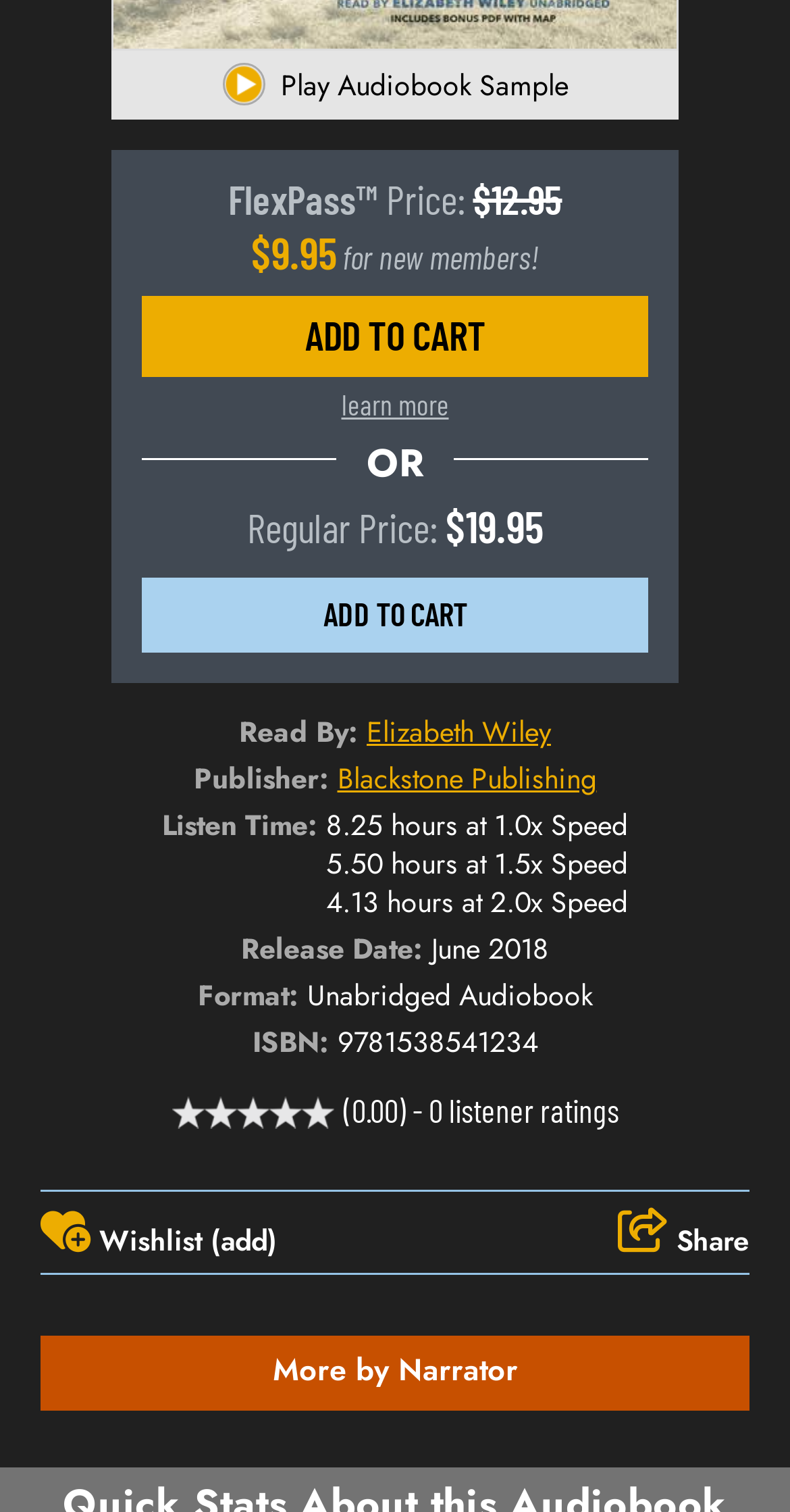Identify the coordinates of the bounding box for the element described below: "learn more". Return the coordinates as four float numbers between 0 and 1: [left, top, right, bottom].

[0.432, 0.255, 0.568, 0.28]